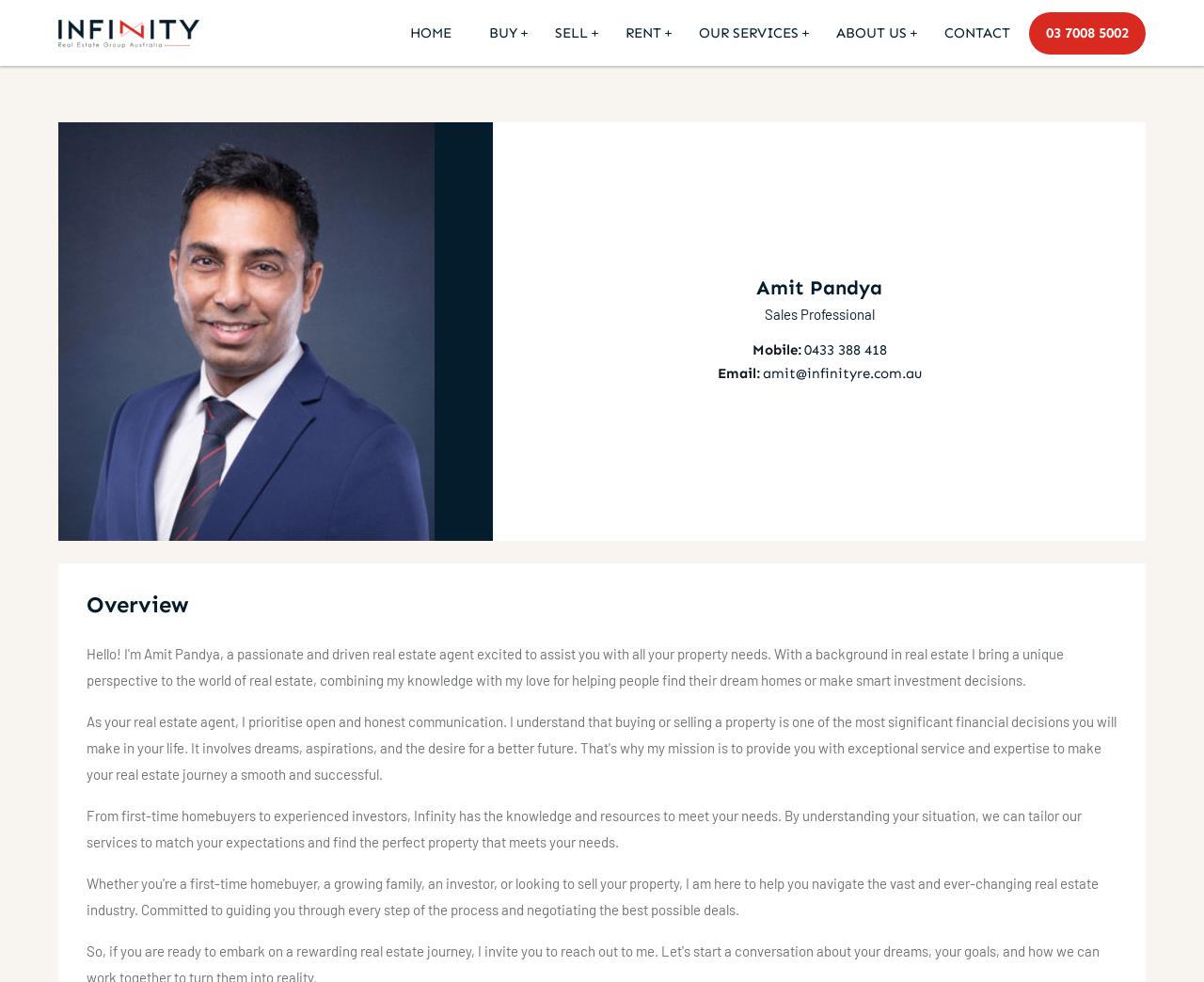Please indicate the bounding box coordinates of the element's region to be clicked to achieve the instruction: "Send an email to Amit Pandya". Provide the coordinates as four float numbers between 0 and 1, i.e., [left, top, right, bottom].

[0.633, 0.371, 0.765, 0.388]